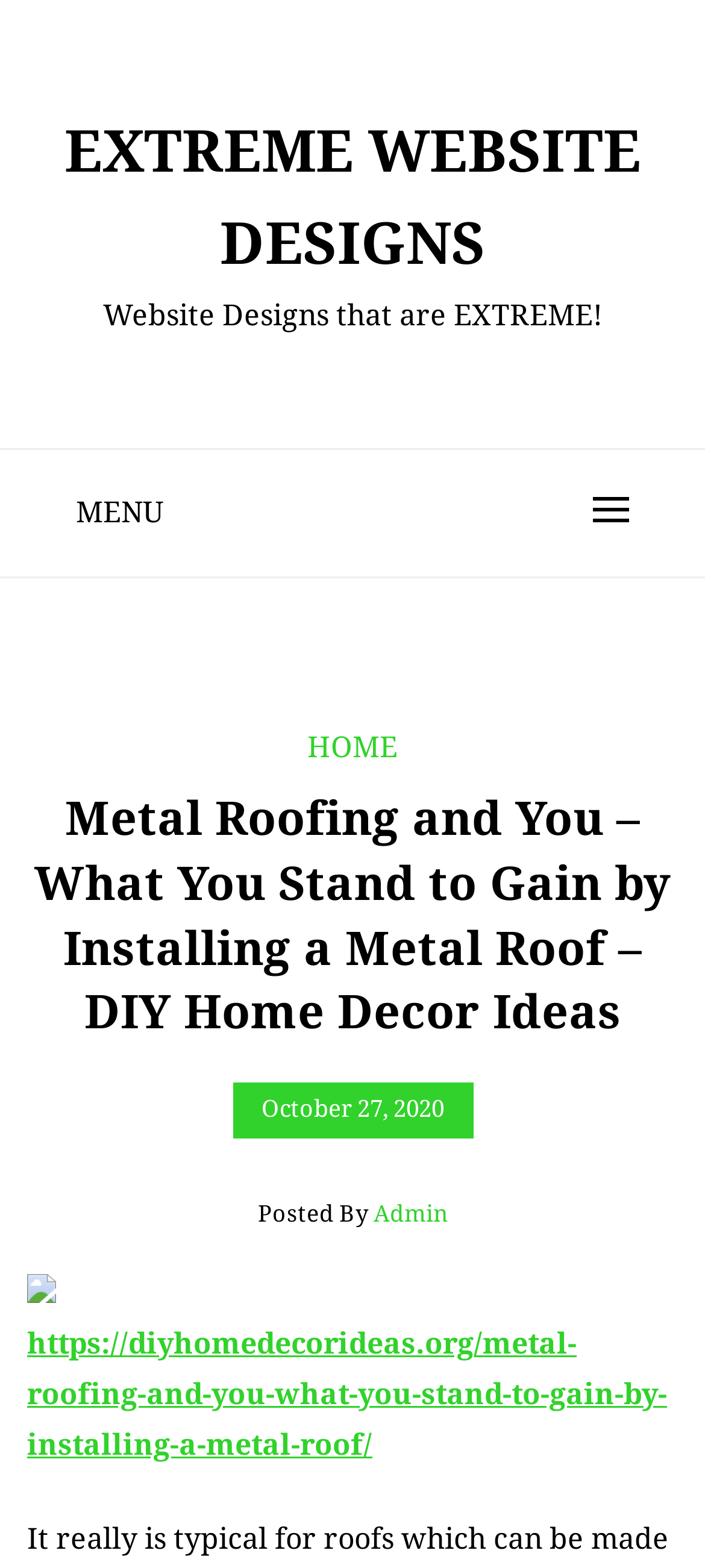When was the article posted?
Based on the visual, give a brief answer using one word or a short phrase.

October 27, 2020